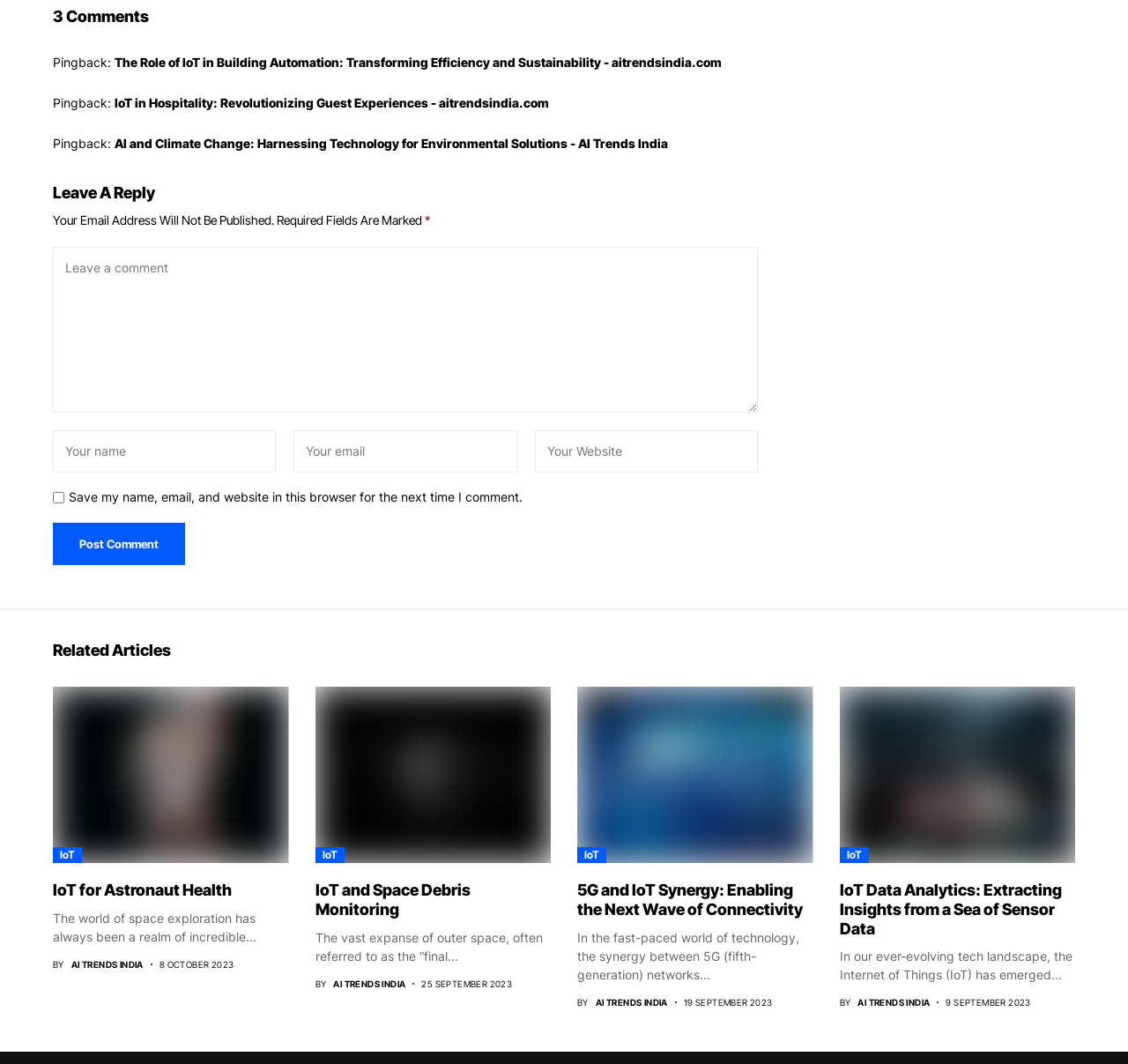Find the bounding box coordinates for the element that must be clicked to complete the instruction: "Explore related articles". The coordinates should be four float numbers between 0 and 1, indicated as [left, top, right, bottom].

[0.047, 0.603, 0.953, 0.62]